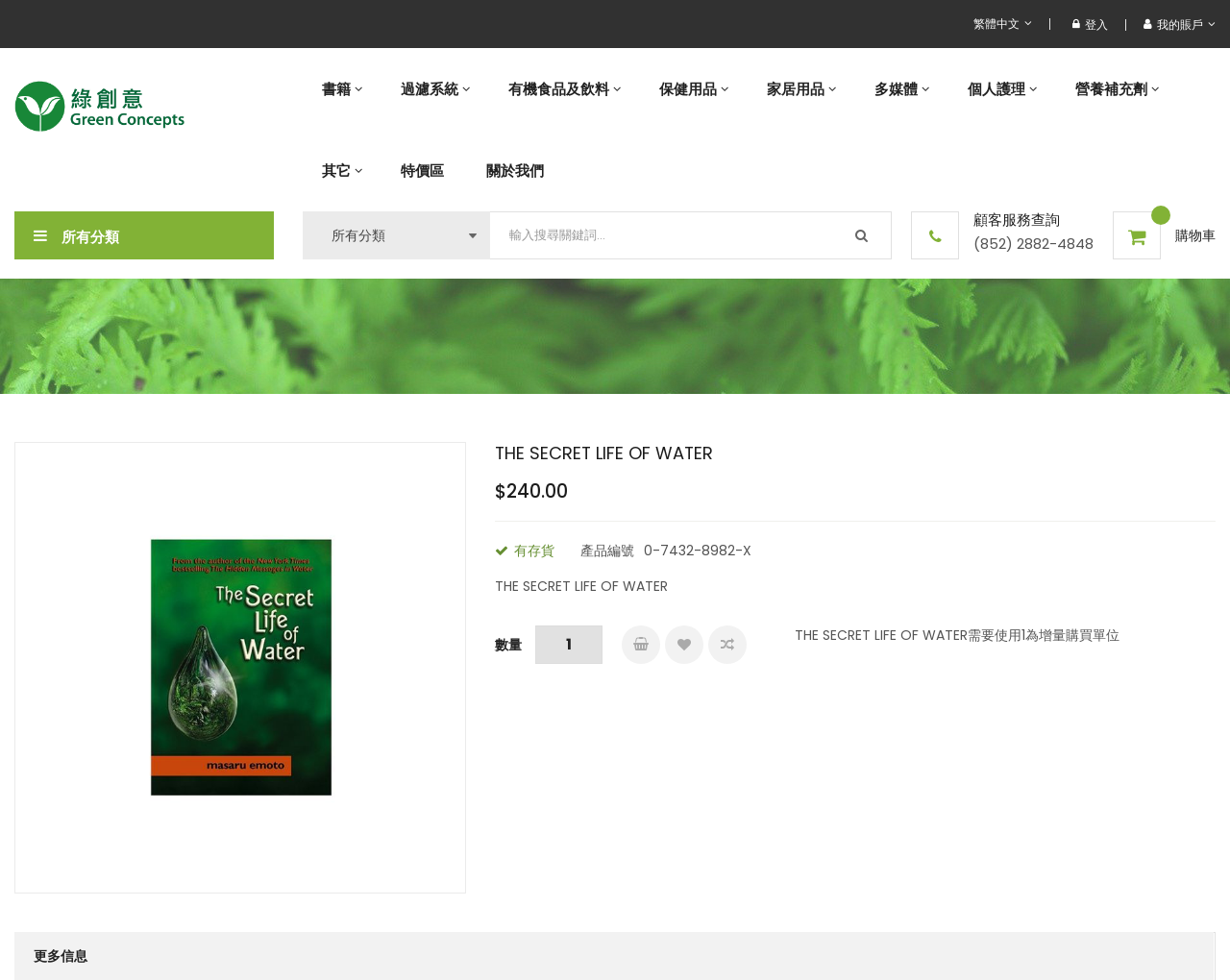Identify the bounding box coordinates of the region that should be clicked to execute the following instruction: "Log in".

[0.868, 0.017, 0.901, 0.033]